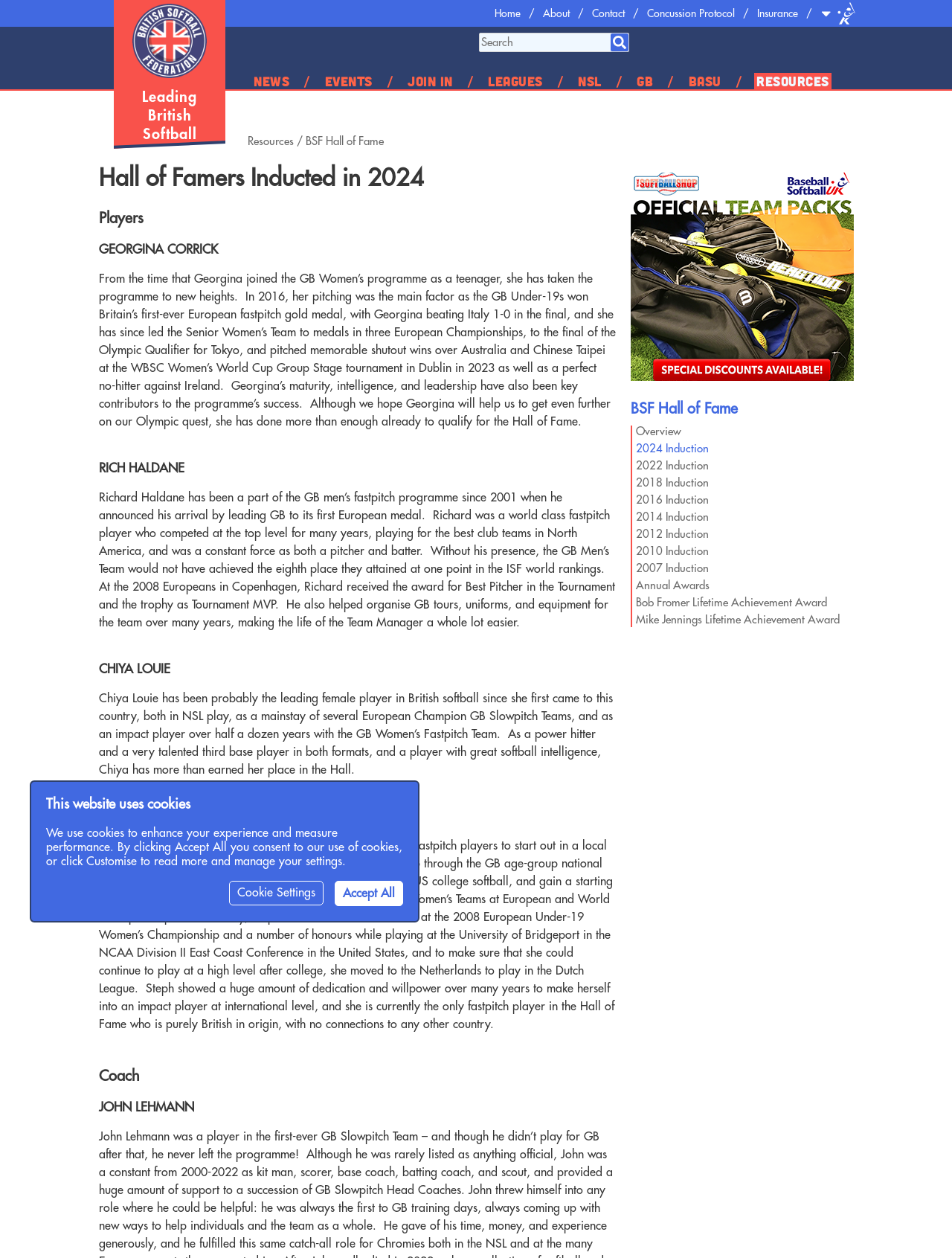What is the topic of the webpage?
Give a detailed explanation using the information visible in the image.

The topic of the webpage can be inferred as softball, as the webpage contains content related to softball, such as news, events, leagues, and national teams, and the logo at the top left corner is described as 'British Softball Federation logo'.